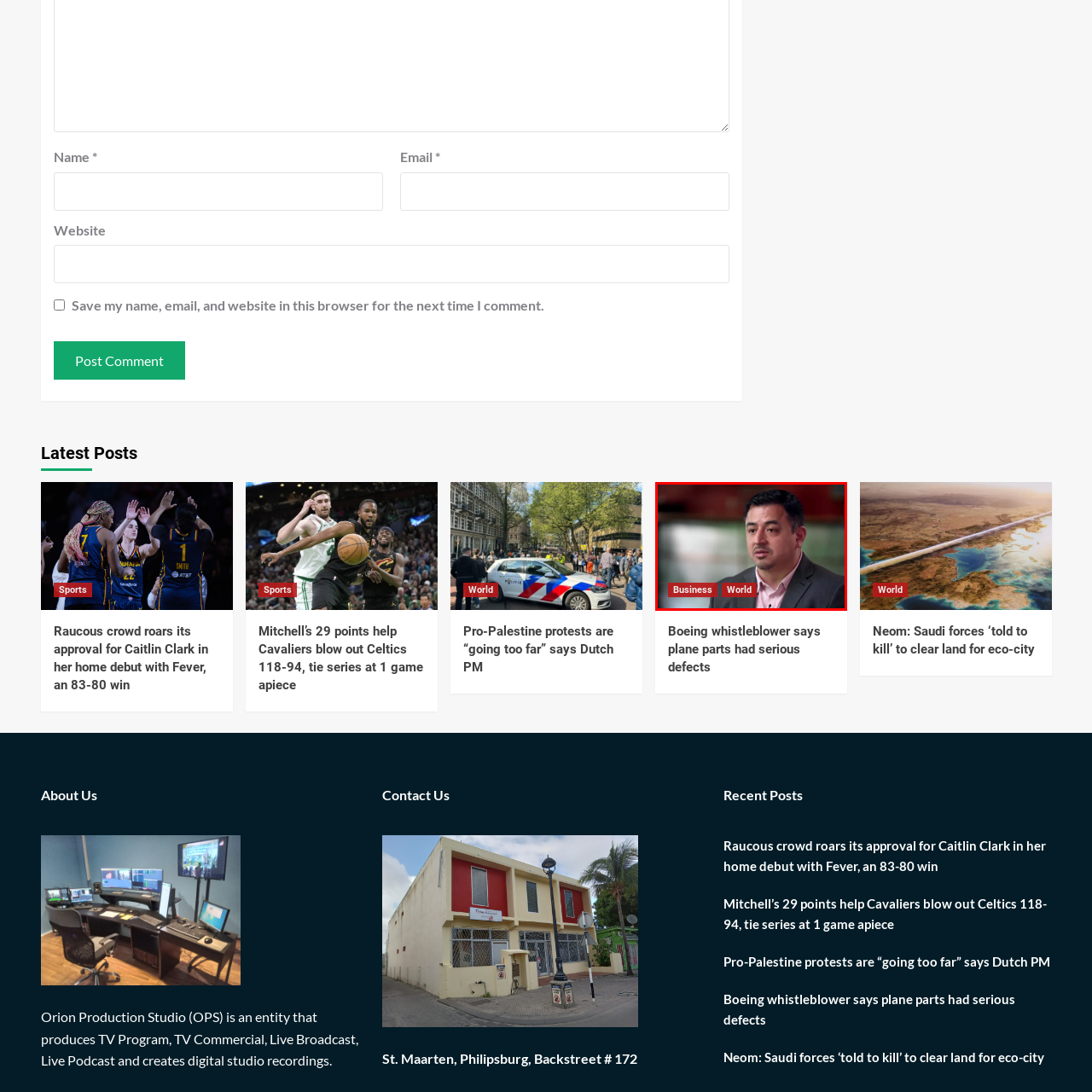Describe extensively the image content marked by the red bounding box.

In this image, a man is seated in a professional setting, looking intently at the camera. He is dressed in a tailored suit with a light pink shirt underneath. The background appears to be soft-focused, suggesting a well-lit interview or discussion environment. Prominently displayed at the bottom of the image are two labels, "Business" and "World," indicating that the topic of discussion might relate to significant global business issues or events. The serious expression on his face suggests the importance of the subject matter being addressed.